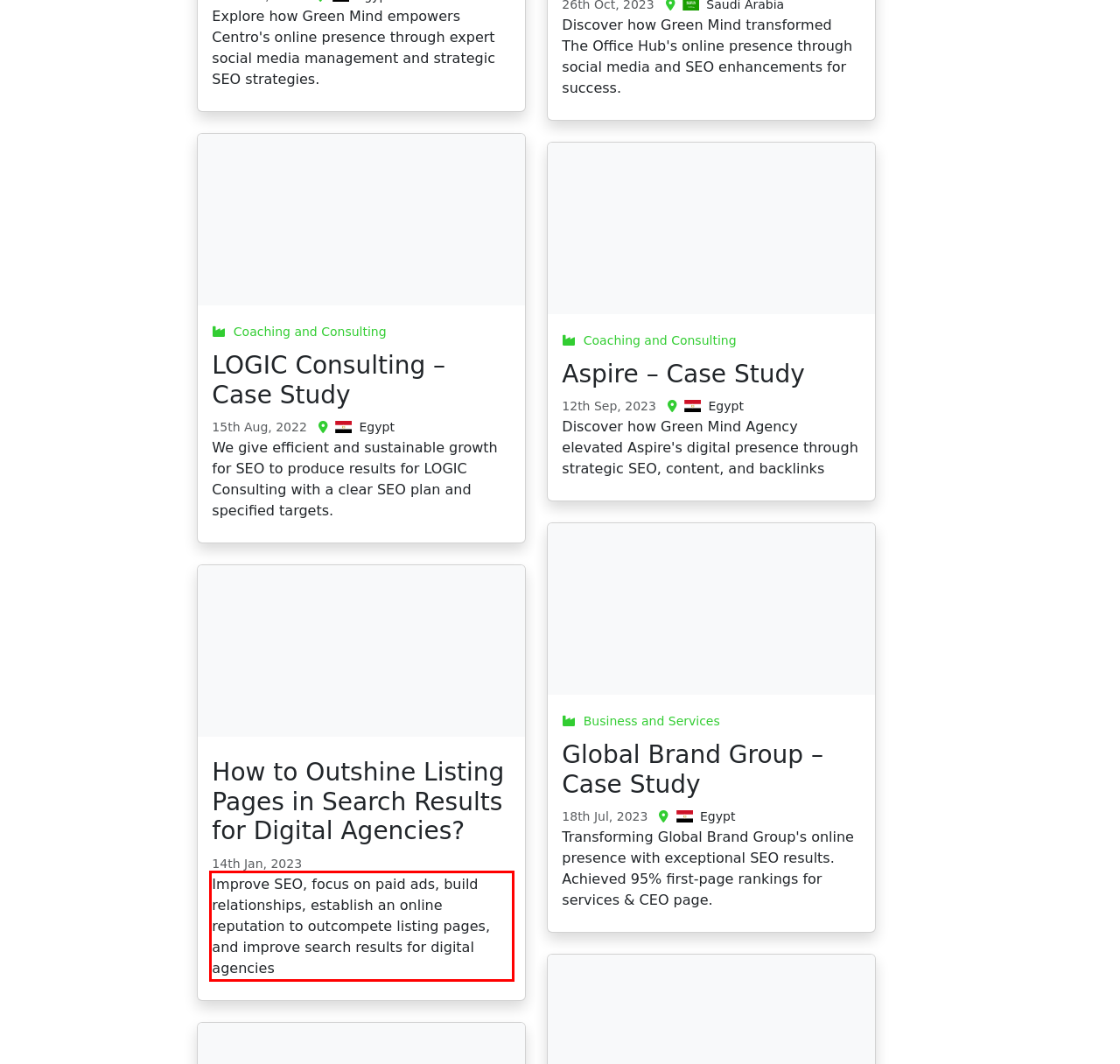Locate the red bounding box in the provided webpage screenshot and use OCR to determine the text content inside it.

Improve SEO, focus on paid ads, build relationships, establish an online reputation to outcompete listing pages, and improve search results for digital agencies